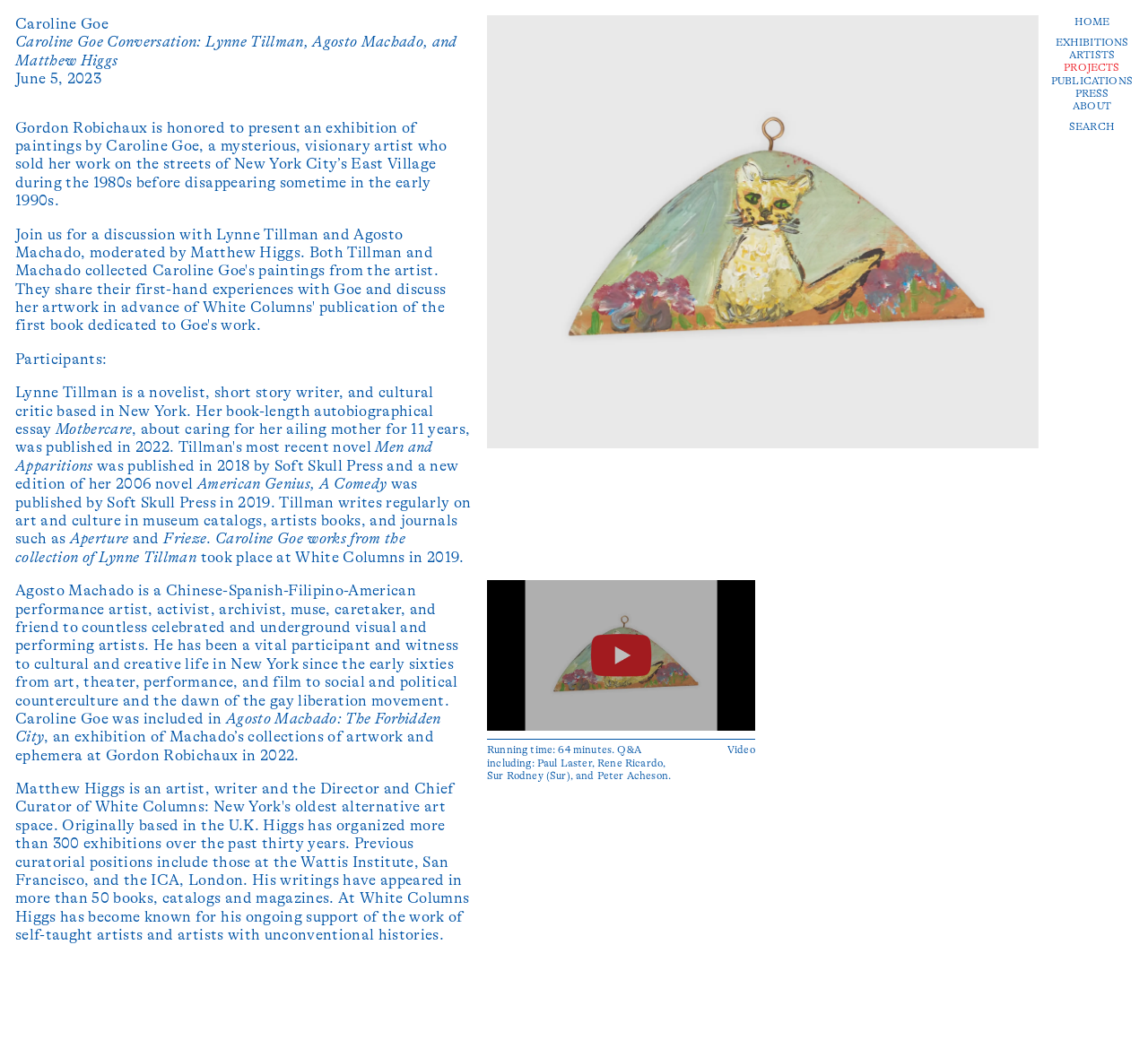Can you show the bounding box coordinates of the region to click on to complete the task described in the instruction: "Read about Lynne Tillman"?

[0.013, 0.366, 0.378, 0.417]